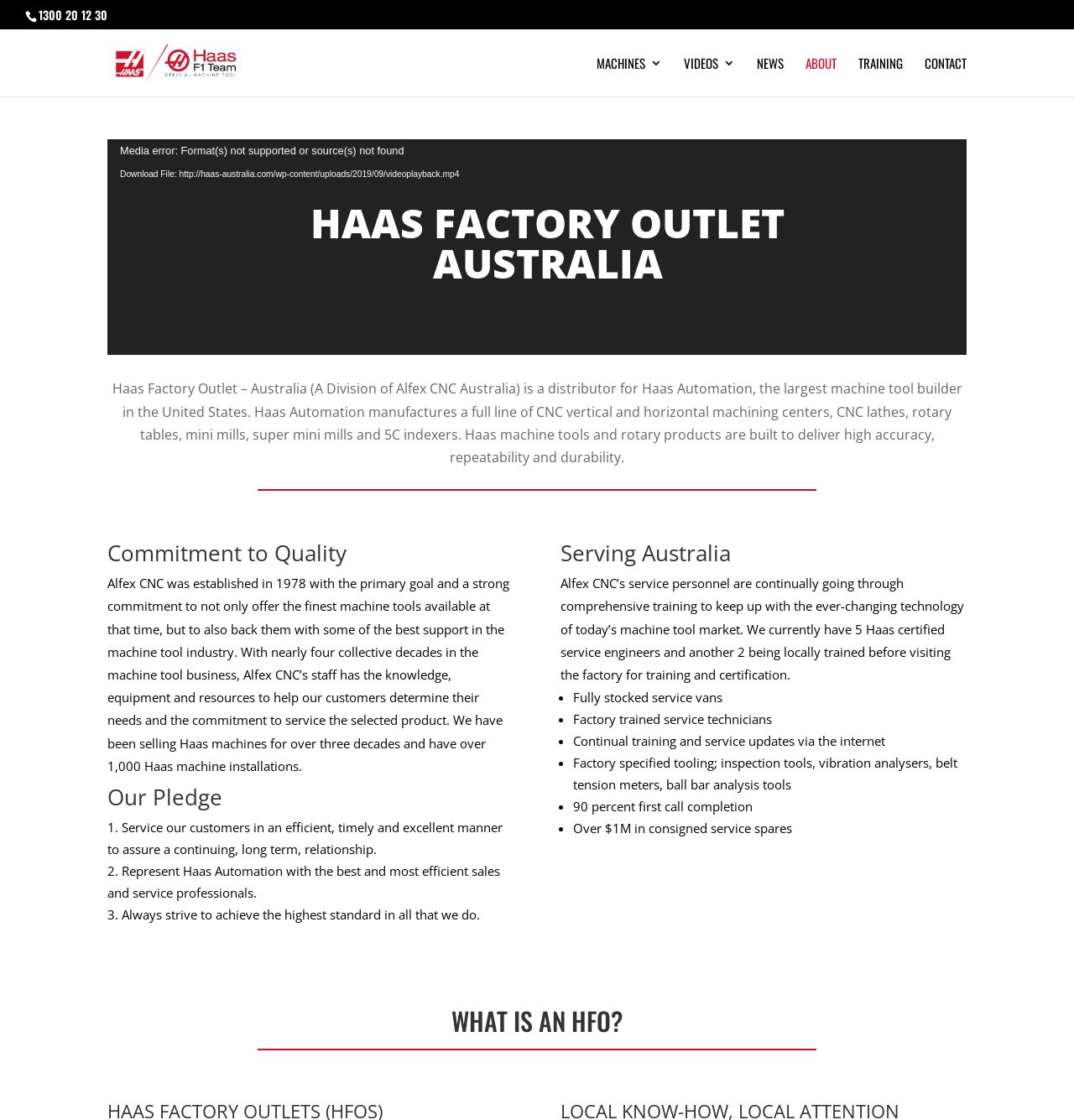For the following element description, predict the bounding box coordinates in the format (top-left x, top-left y, bottom-right x, bottom-right y). All values should be floating point numbers between 0 and 1. Description: Download File: http://haas-australia.com/wp-content/uploads/2019/09/videoplayback.mp4

[0.1, 0.146, 0.475, 0.166]